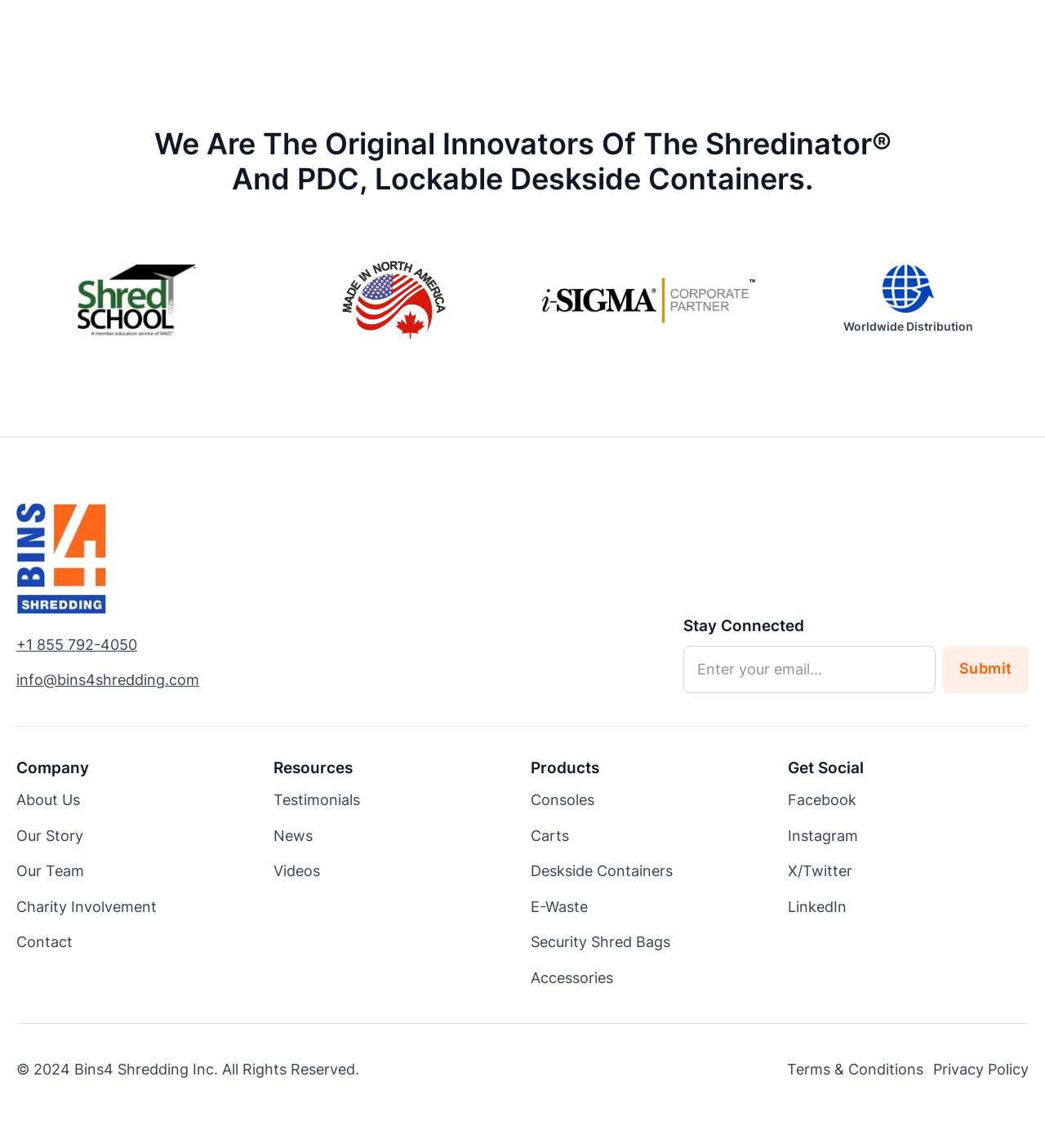Provide a one-word or short-phrase answer to the question:
What is the phone number?

+1 855 792-4050